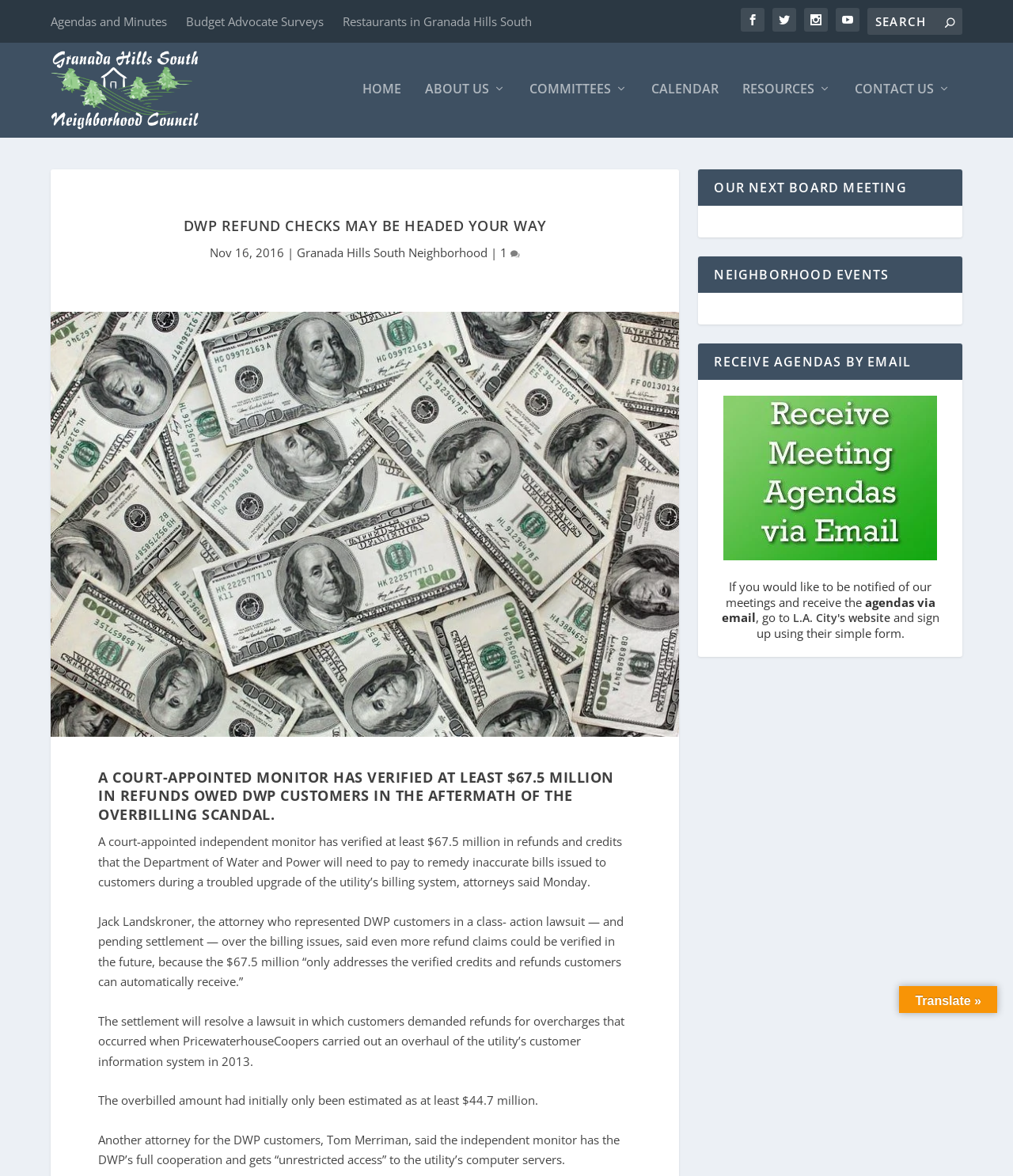Elaborate on the information and visuals displayed on the webpage.

This webpage is about the Granada Hills South Neighborhood Council, with a focus on a news article about DWP refund checks. At the top, there are several links to different sections of the website, including "Agendas and Minutes", "Budget Advocate Surveys", and "Restaurants in Granada Hills South". There are also social media links and a search bar.

Below the top navigation, there is a large heading that reads "DWP Refund Checks May be Headed Your Way". Underneath, there is a date "Nov 16, 2016" and a link to the Granada Hills South Neighborhood Council. There is also a comment count icon.

The main article begins with a heading that summarizes the content: "A COURT-APPOINTED MONITOR HAS VERIFIED AT LEAST $67.5 MILLION IN REFUNDS OWED DWP CUSTOMERS IN THE AFTERMATH OF THE OVERBILLING SCANDAL." The article goes on to explain that a court-appointed independent monitor has verified at least $67.5 million in refunds and credits that the Department of Water and Power will need to pay to remedy inaccurate bills issued to customers during a troubled upgrade of the utility's billing system.

The article is divided into several paragraphs, each explaining different aspects of the refund process. There are also several headings that break up the content, including "OUR NEXT BOARD MEETING", "NEIGHBORHOOD EVENTS", and "RECEIVE AGENDAS BY EMAIL".

On the right side of the page, there are several links to other sections of the website, including "HOME", "ABOUT US", "COMMITTEES", "CALENDAR", and "CONTACT US". There is also an image of the Granada Hills South Neighborhood Council logo.

At the bottom of the page, there is a link to sign up for email agendas and a translate button.